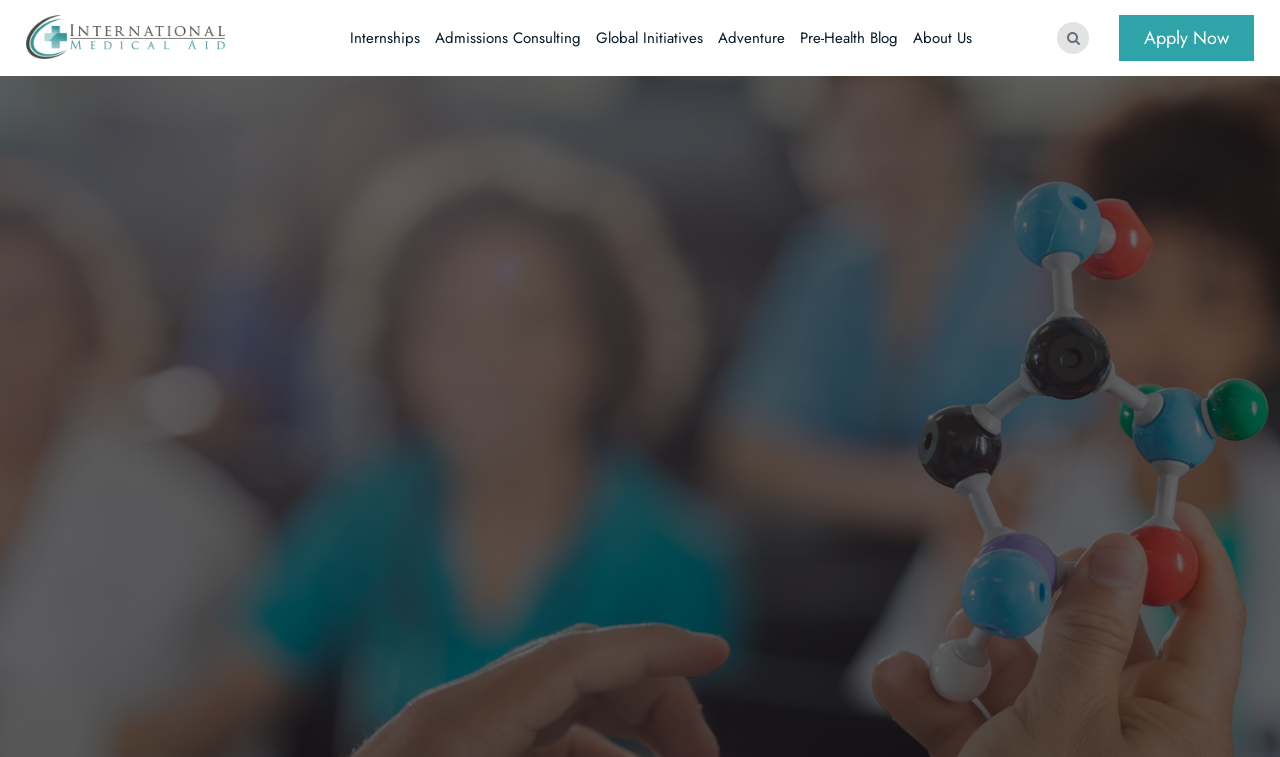Identify the bounding box for the UI element that is described as follows: "Food".

None